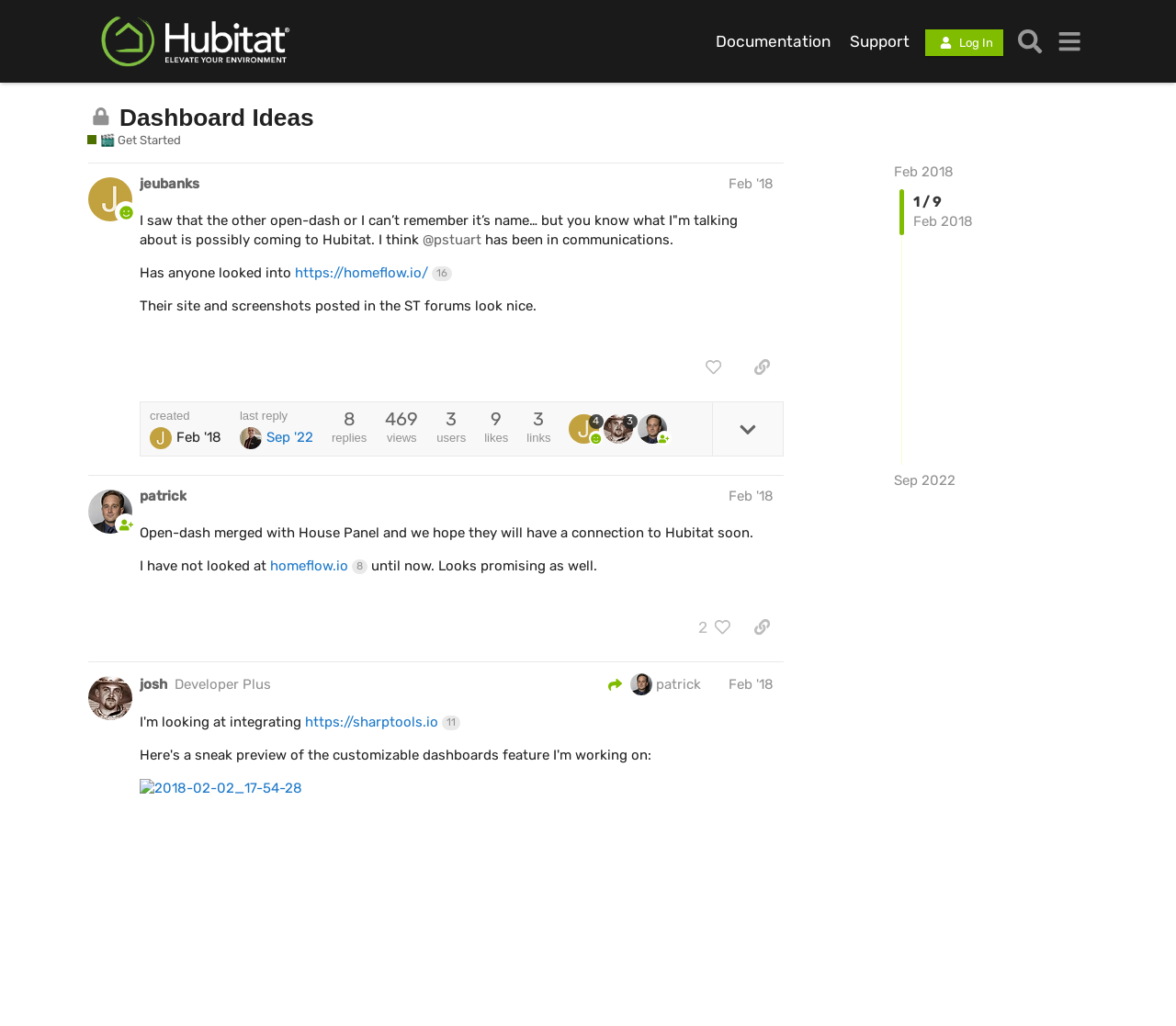What is the status of the topic?
Please provide a comprehensive answer based on the details in the screenshot.

The status of the topic can be found in the heading section of the webpage, where it is written as 'This topic is closed; it no longer accepts new replies'.